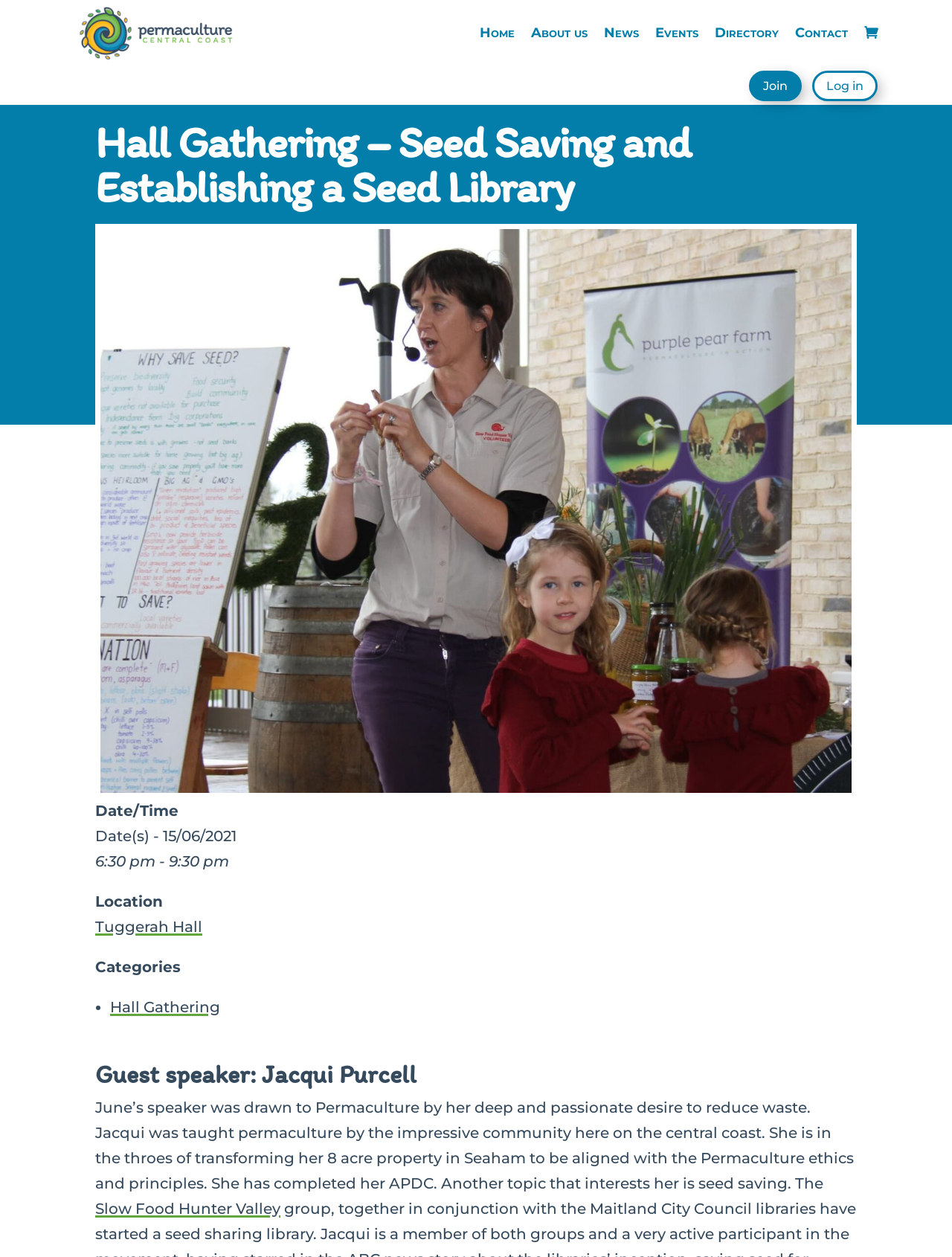Refer to the image and provide an in-depth answer to the question: 
What is the name of the guest speaker?

I found the name of the guest speaker by looking at the heading that says 'Guest speaker: Jacqui Purcell'. This heading is located above the description of the guest speaker.